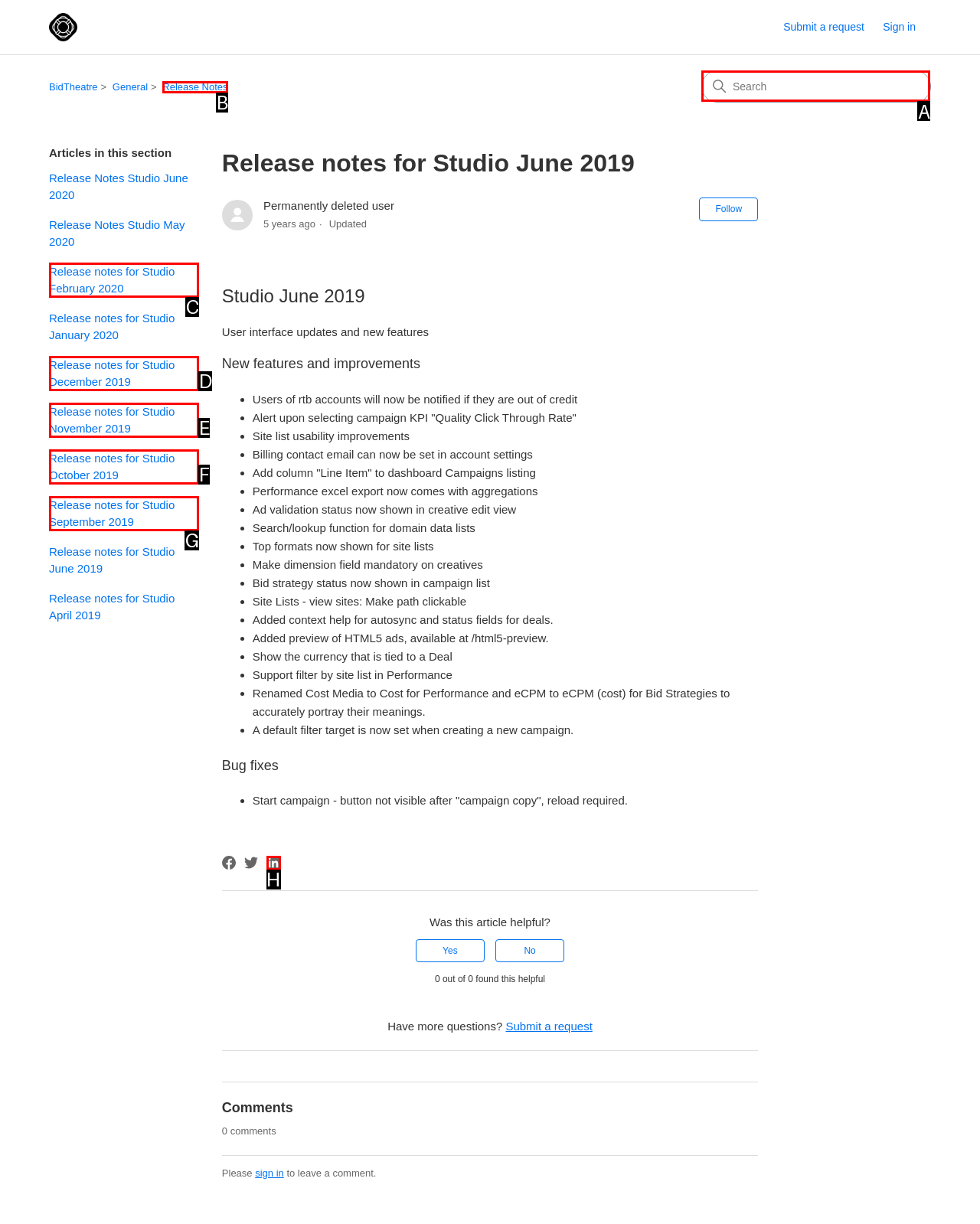Point out the letter of the HTML element you should click on to execute the task: Search for articles
Reply with the letter from the given options.

A